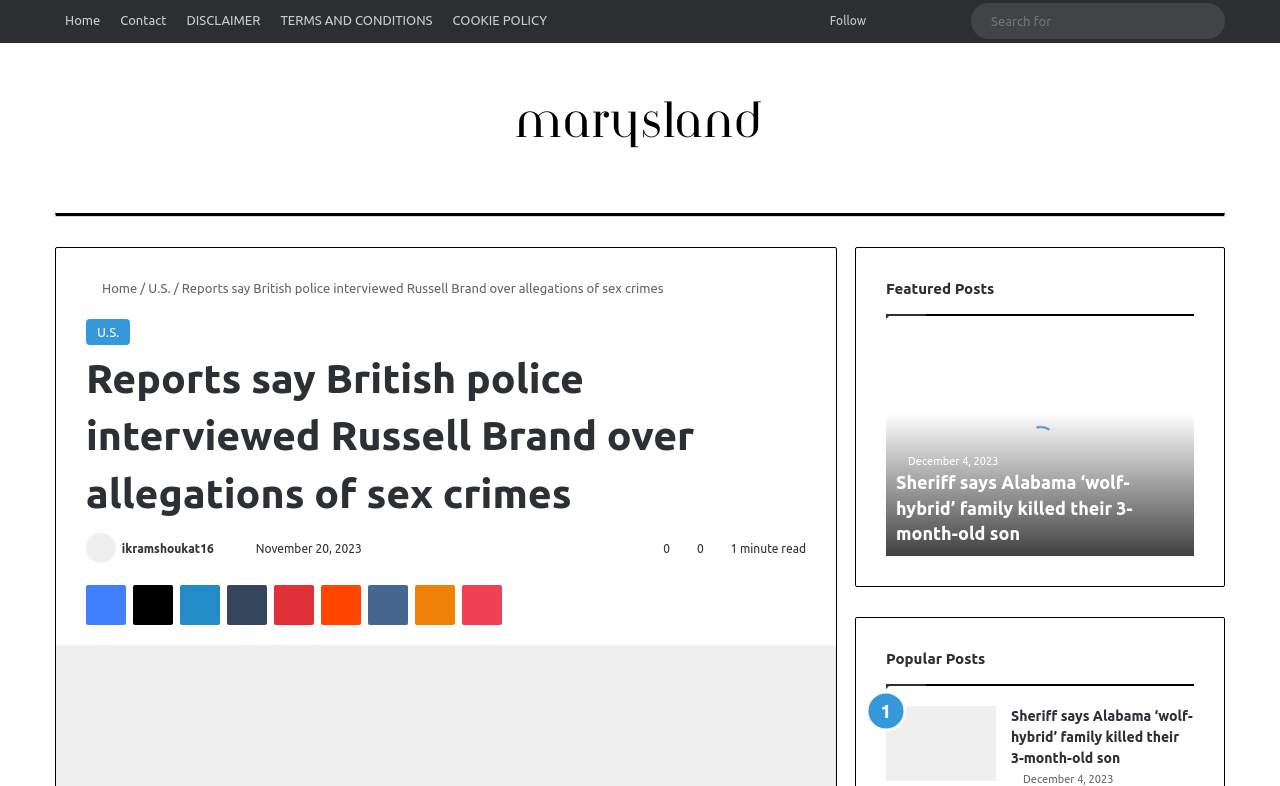Determine the bounding box coordinates of the area to click in order to meet this instruction: "Go to Home page".

[0.043, 0.0, 0.086, 0.051]